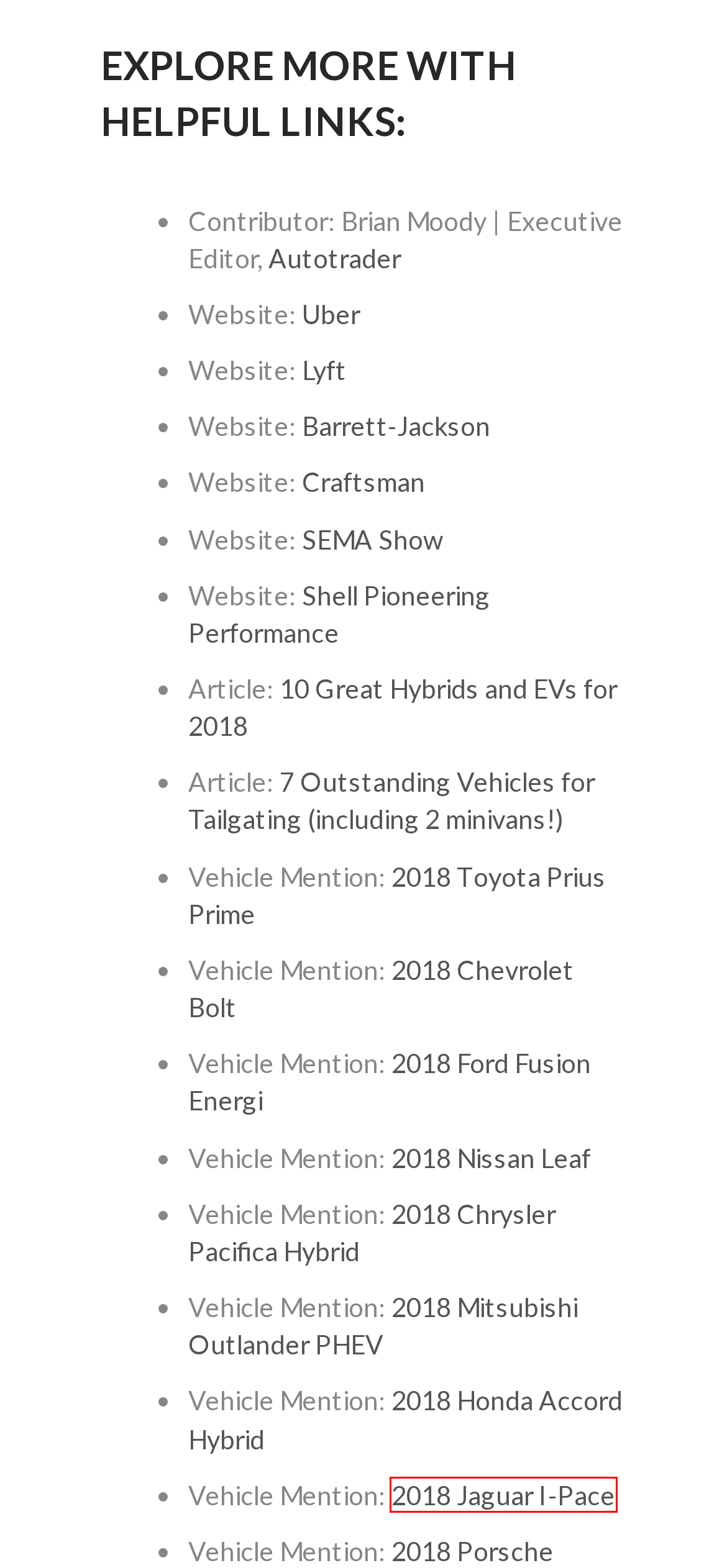Given a webpage screenshot with a red bounding box around a UI element, choose the webpage description that best matches the new webpage after clicking the element within the bounding box. Here are the candidates:
A. 2024 Toyota Prius Prime | Toyota.com
B. Shell at SEMA 2019 | Shell United States
C. Jaguar I-PACE | All-electric performance SUV | Jaguar
D. Greasy Car Guys | #255
E. 2024 Nissan LEAF All-Electric Car
F. Porsche All Panamera Models - Porsche USA
G. Austin Hatcher Foundation for Pediatric Cancer
H. Electric Vehicles | Charging, Range & More | Chevrolet

C